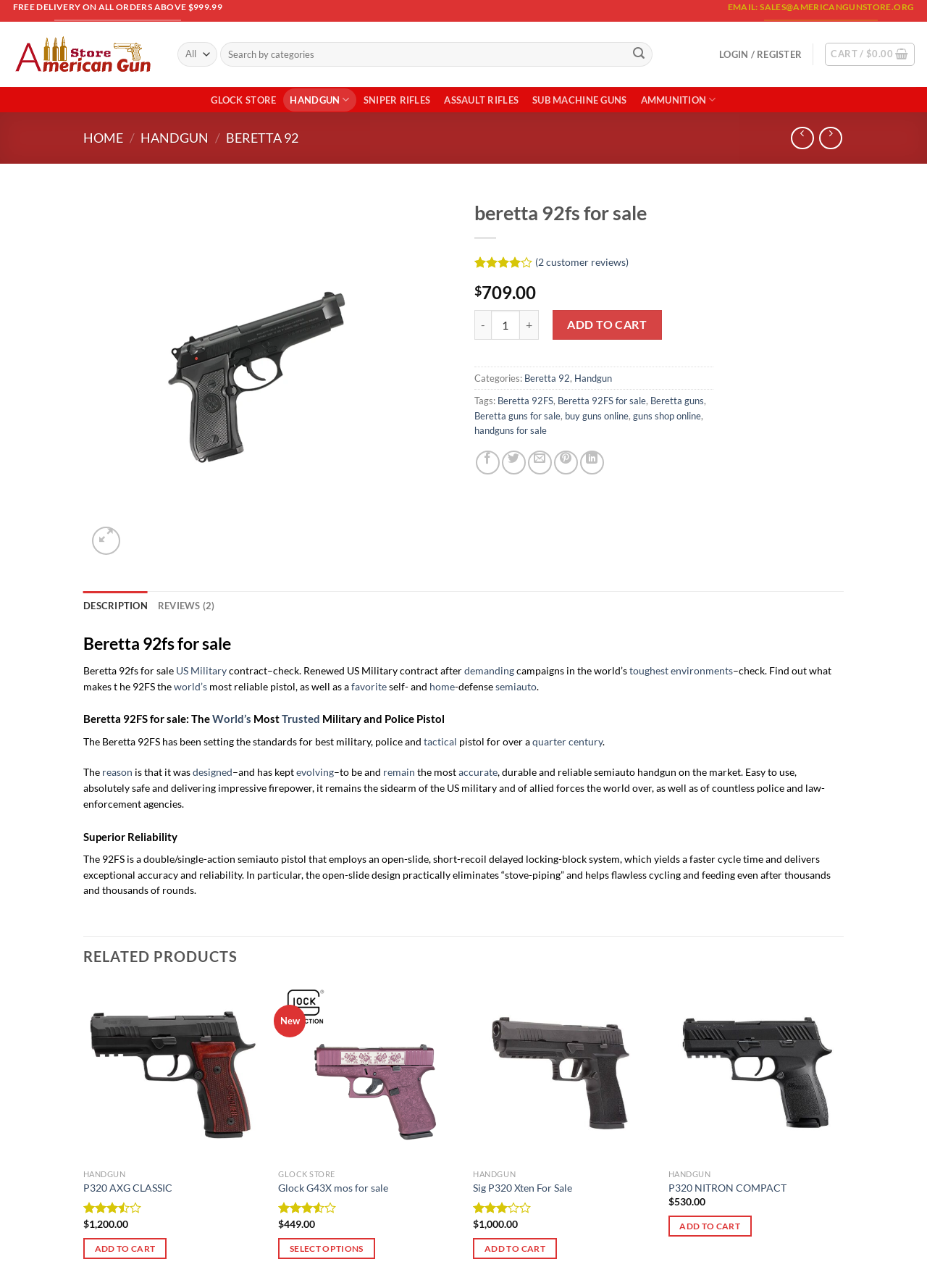Can you provide the bounding box coordinates for the element that should be clicked to implement the instruction: "Add to wishlist"?

[0.439, 0.183, 0.477, 0.204]